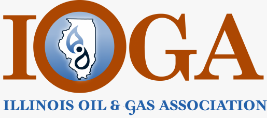What is the purpose of the IOGA logo?
Look at the screenshot and give a one-word or phrase answer.

to promote and support oil and gas producers